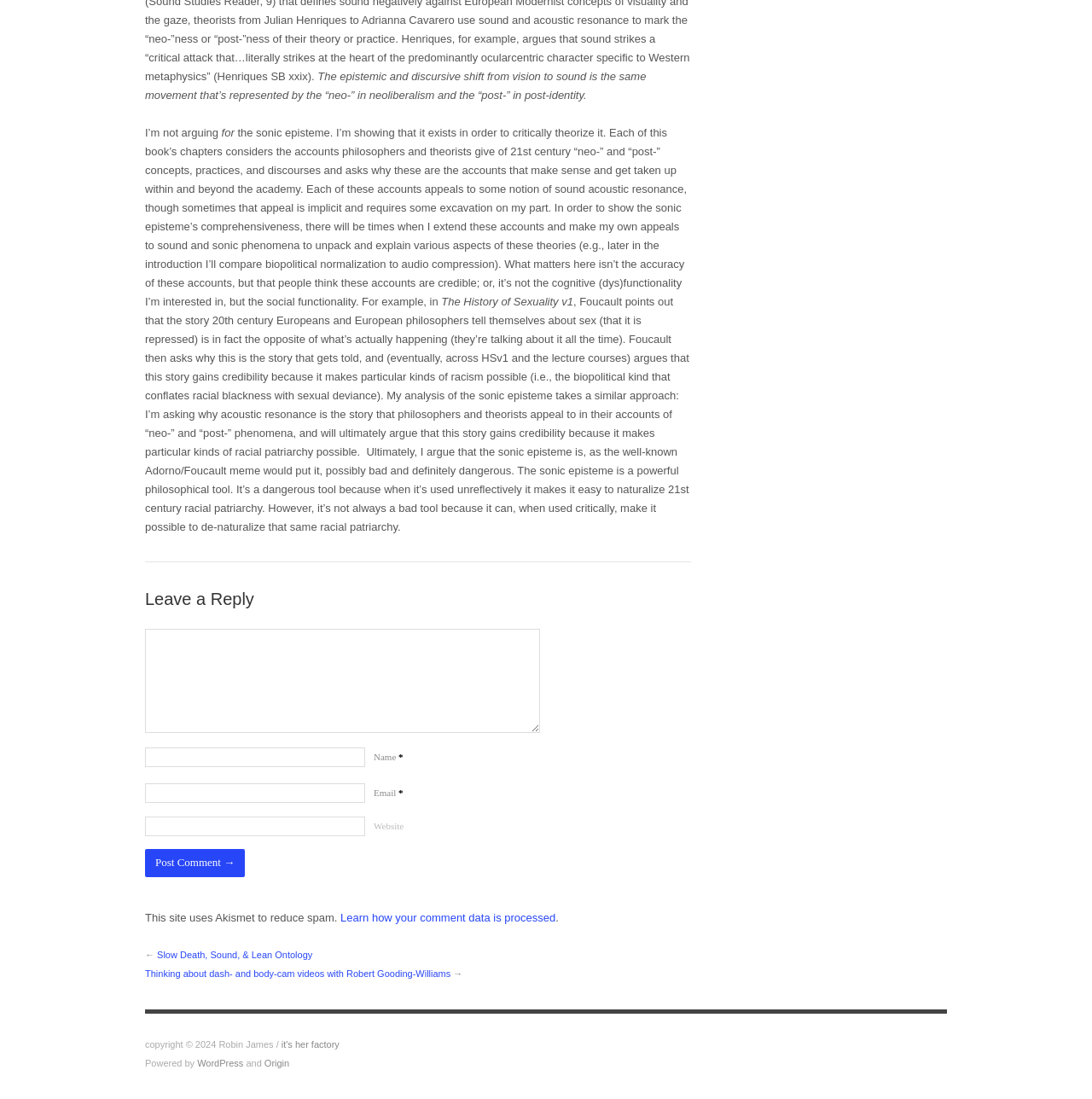Pinpoint the bounding box coordinates of the element to be clicked to execute the instruction: "Enter your name".

[0.133, 0.681, 0.334, 0.698]